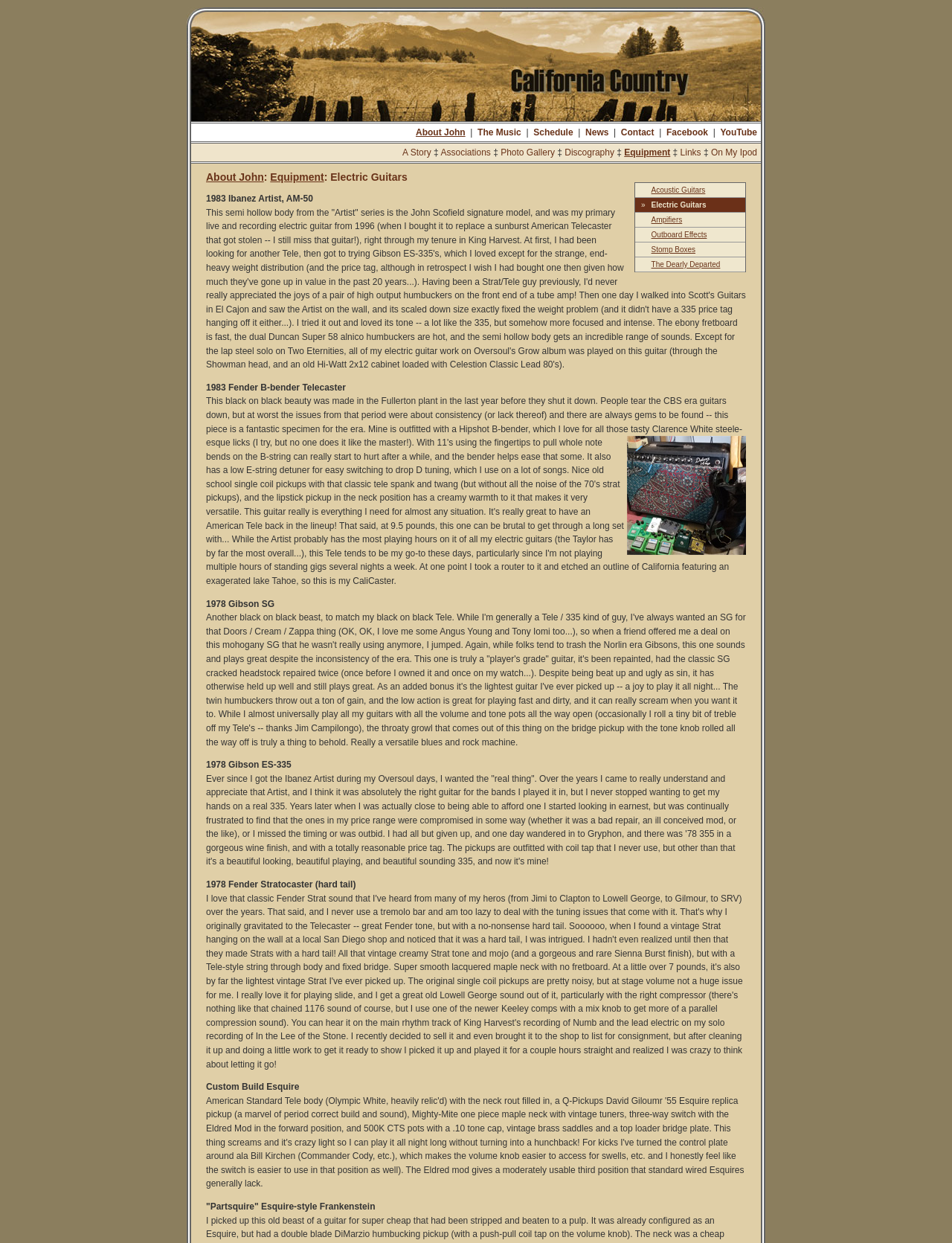Determine the bounding box coordinates of the target area to click to execute the following instruction: "read about 1983 Ibanez Artist."

[0.216, 0.156, 0.329, 0.164]